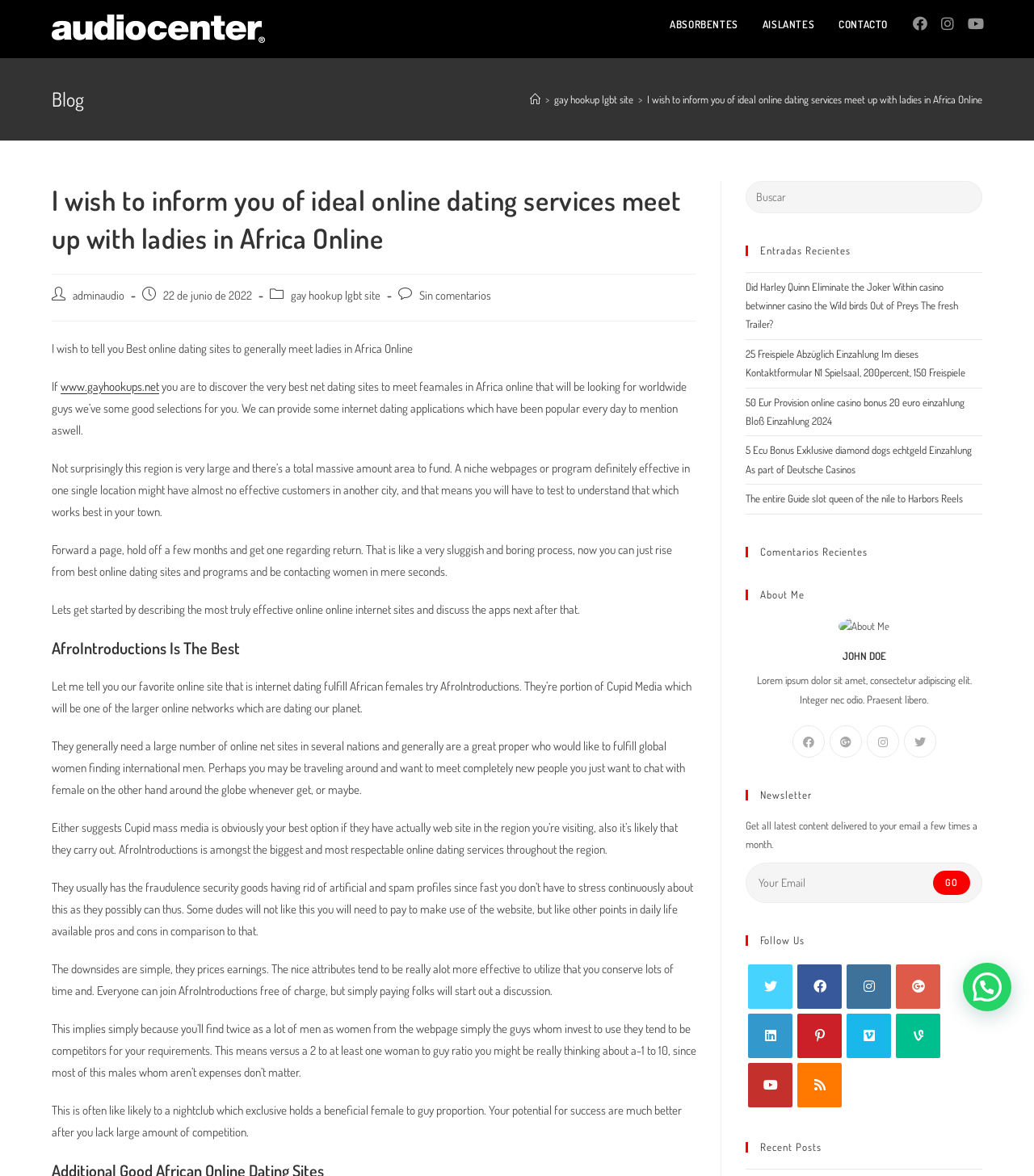Could you provide the bounding box coordinates for the portion of the screen to click to complete this instruction: "Search for something"?

[0.721, 0.154, 0.95, 0.181]